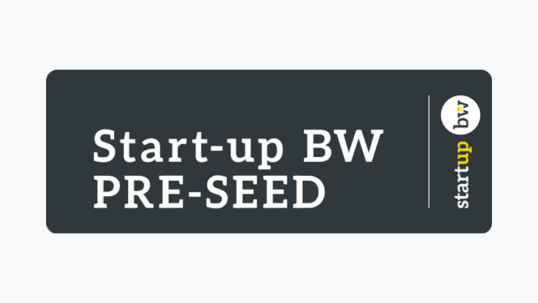Respond with a single word or phrase for the following question: 
How much funding does the program provide?

€200,000